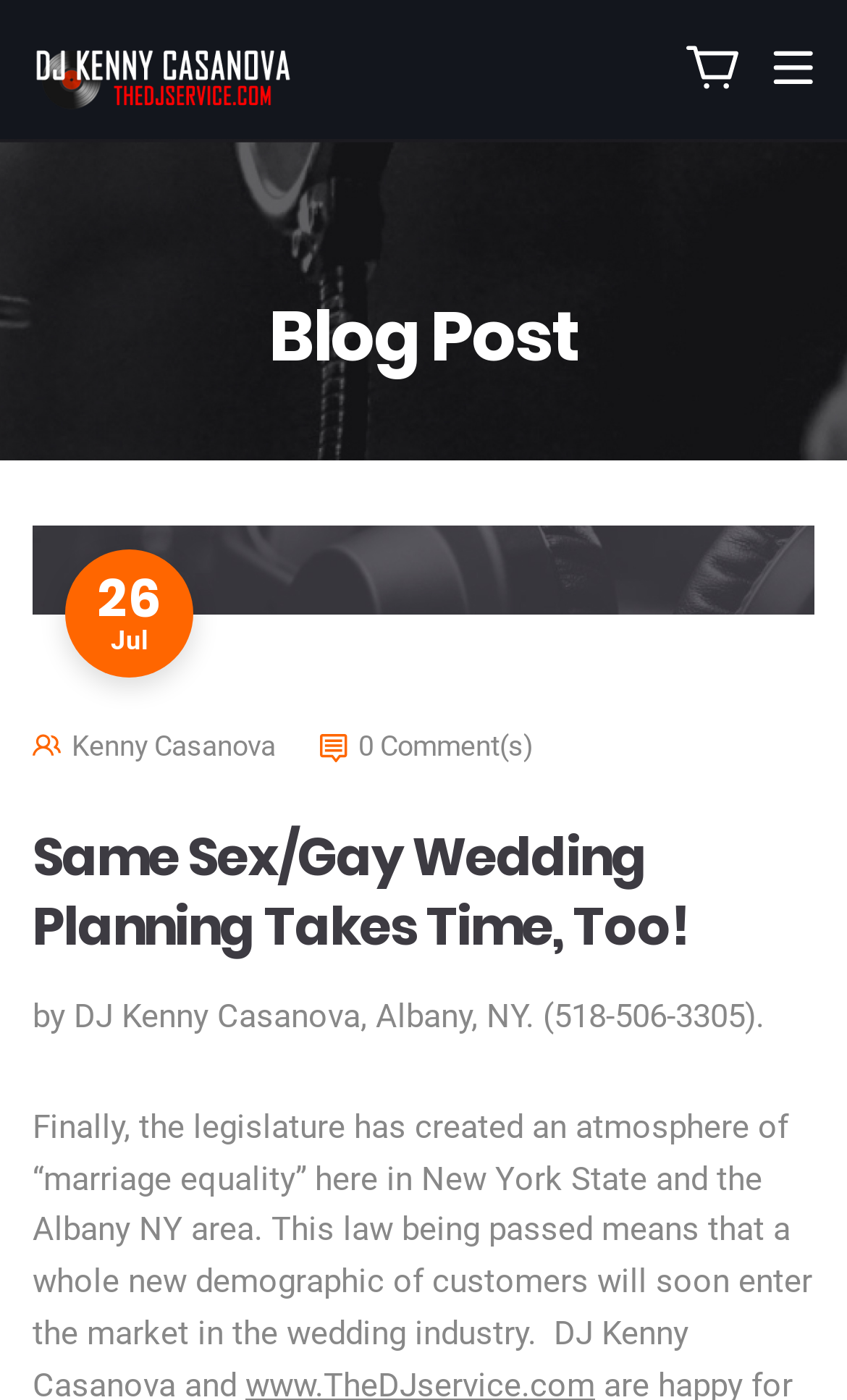Answer the question below using just one word or a short phrase: 
How many comments are there on the blog post?

0